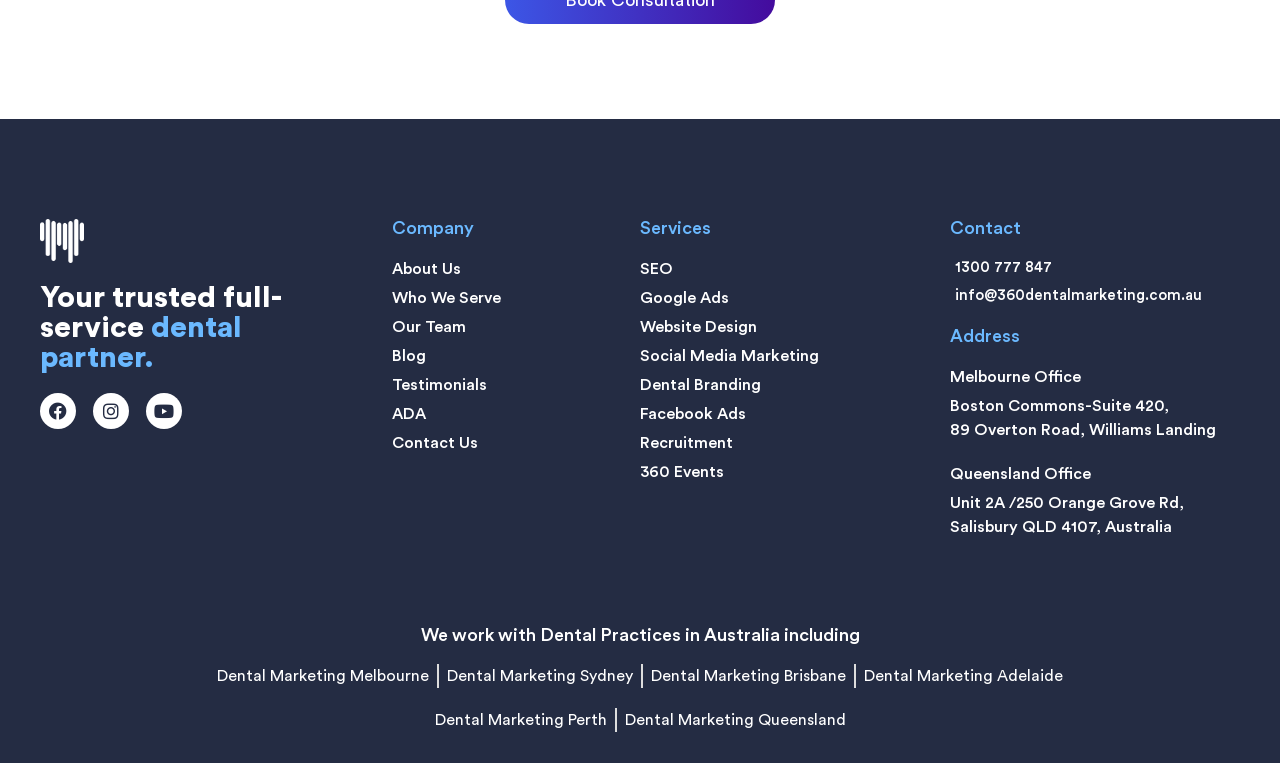Find the bounding box coordinates for the element that must be clicked to complete the instruction: "Contact via phone number". The coordinates should be four float numbers between 0 and 1, indicated as [left, top, right, bottom].

[0.742, 0.337, 0.978, 0.366]